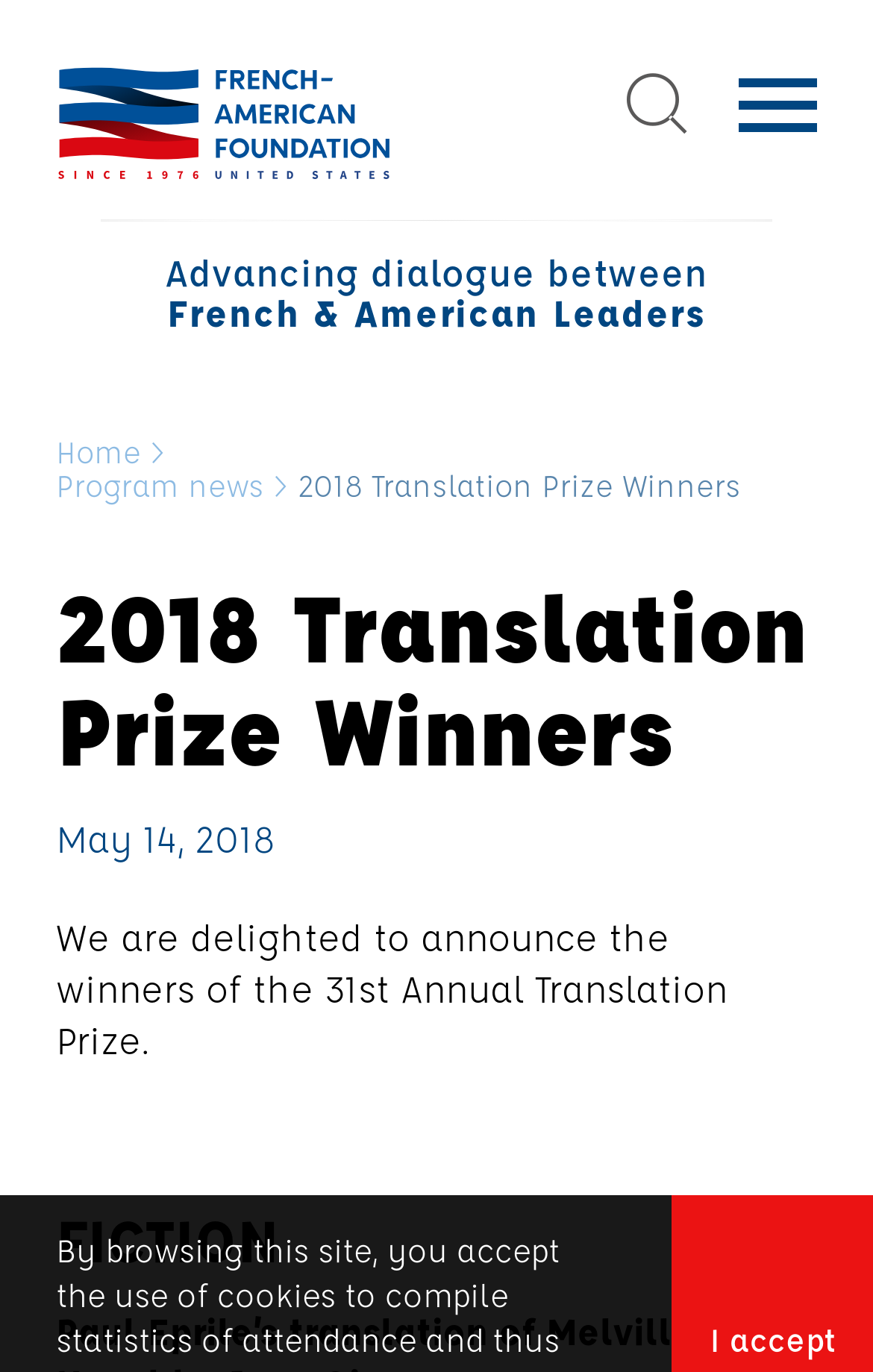Identify the bounding box for the given UI element using the description provided. Coordinates should be in the format (top-left x, top-left y, bottom-right x, bottom-right y) and must be between 0 and 1. Here is the description: Program news

[0.064, 0.342, 0.303, 0.366]